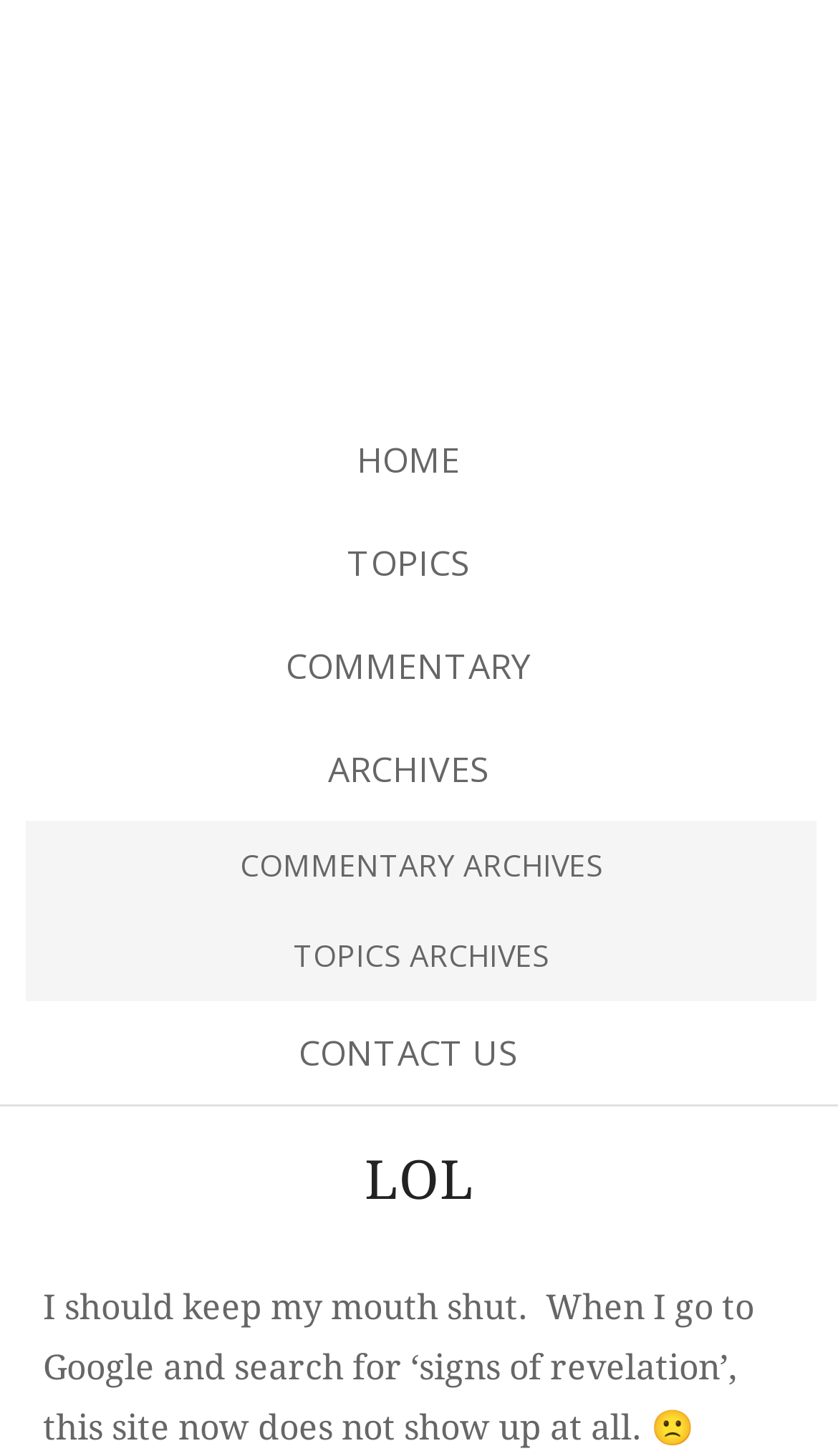Provide the bounding box coordinates of the UI element this sentence describes: "Signs of Revelation".

[0.051, 0.273, 0.656, 0.314]